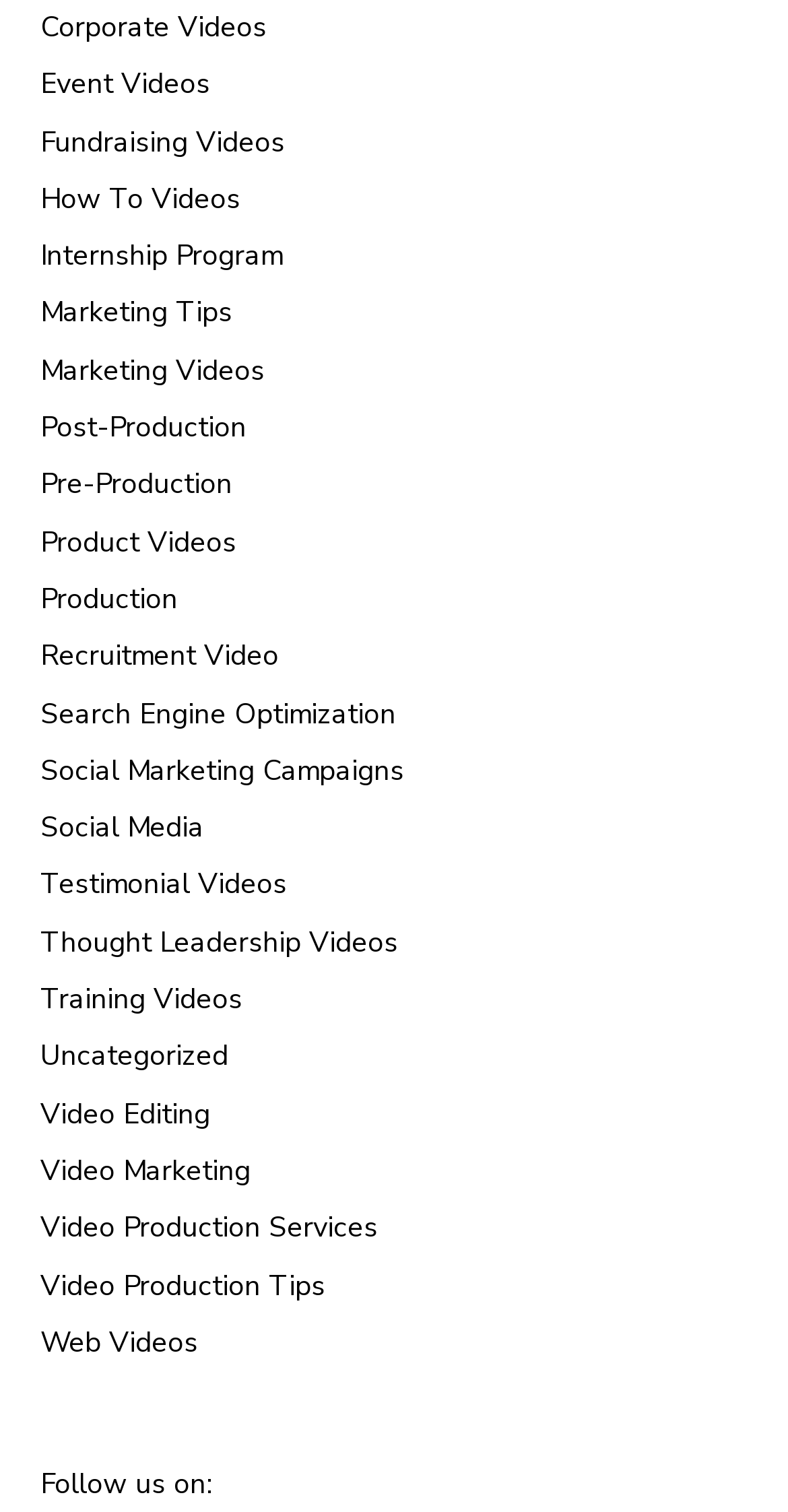Reply to the question with a brief word or phrase: How many video categories are available?

21